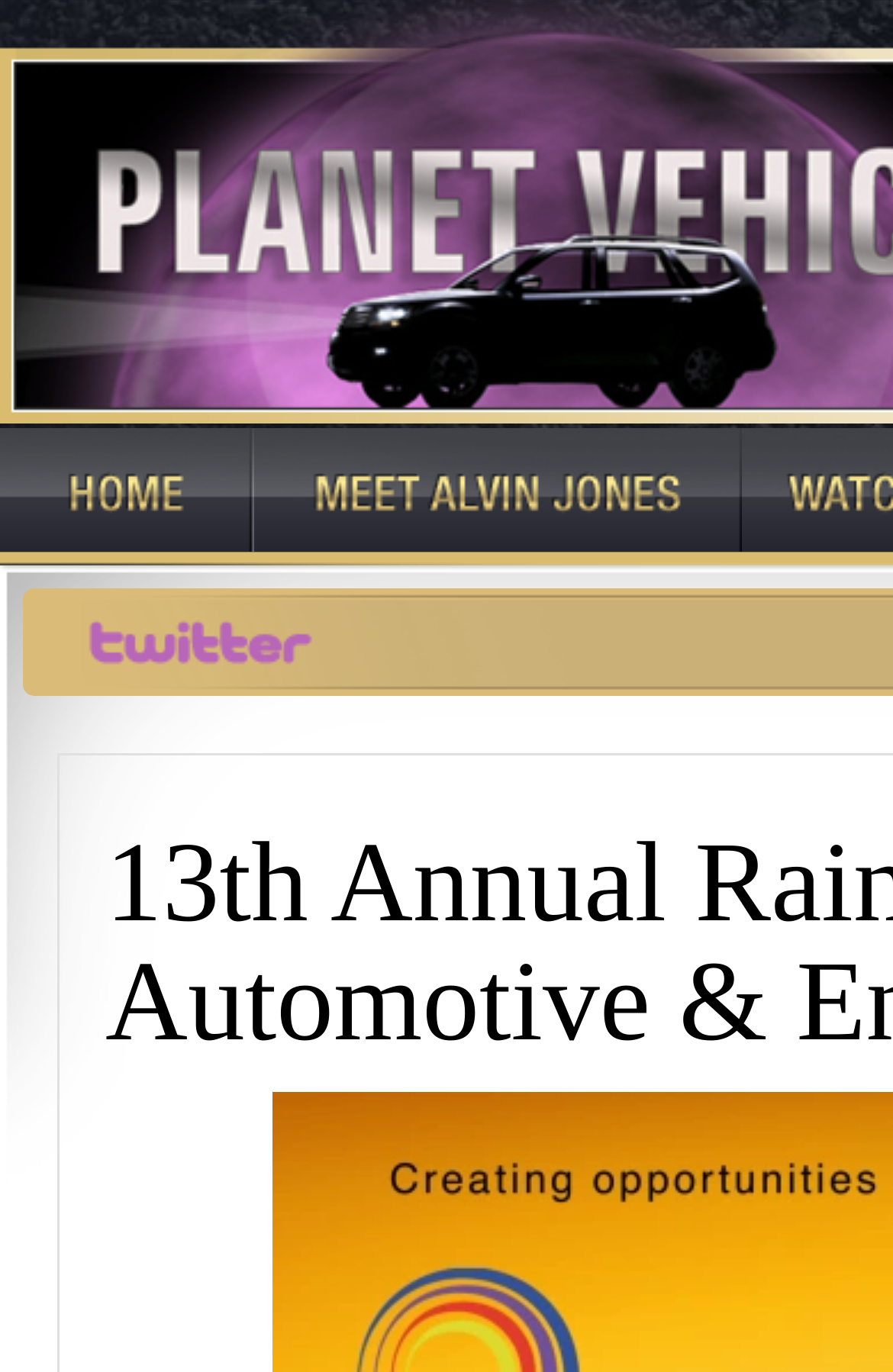What is the headline of the webpage?

13th Annual Rainbow PUSH/CEF Global Automotive & Energy Summit